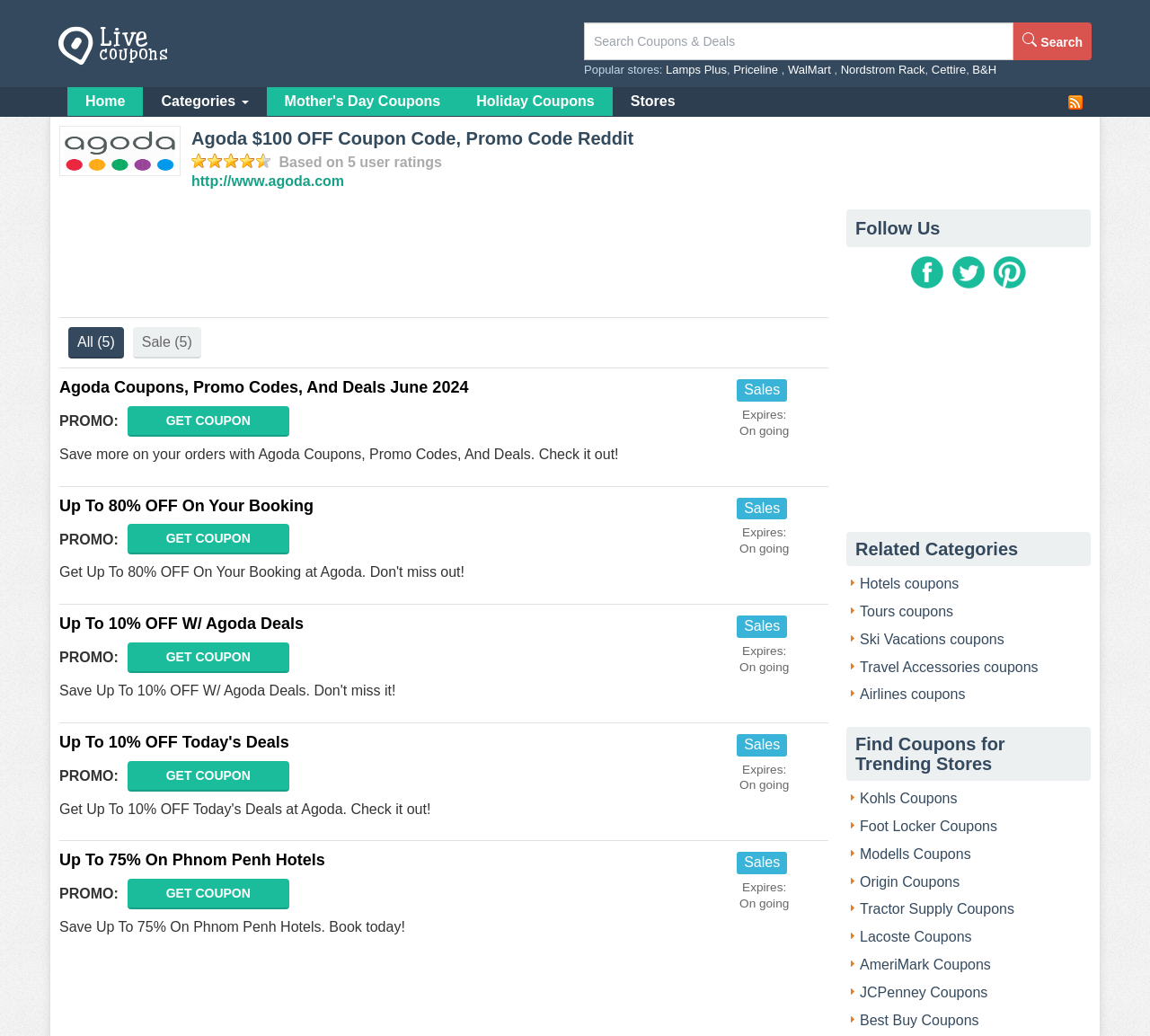Identify the text that serves as the heading for the webpage and generate it.

Agoda $100 OFF Coupon Code, Promo Code Reddit